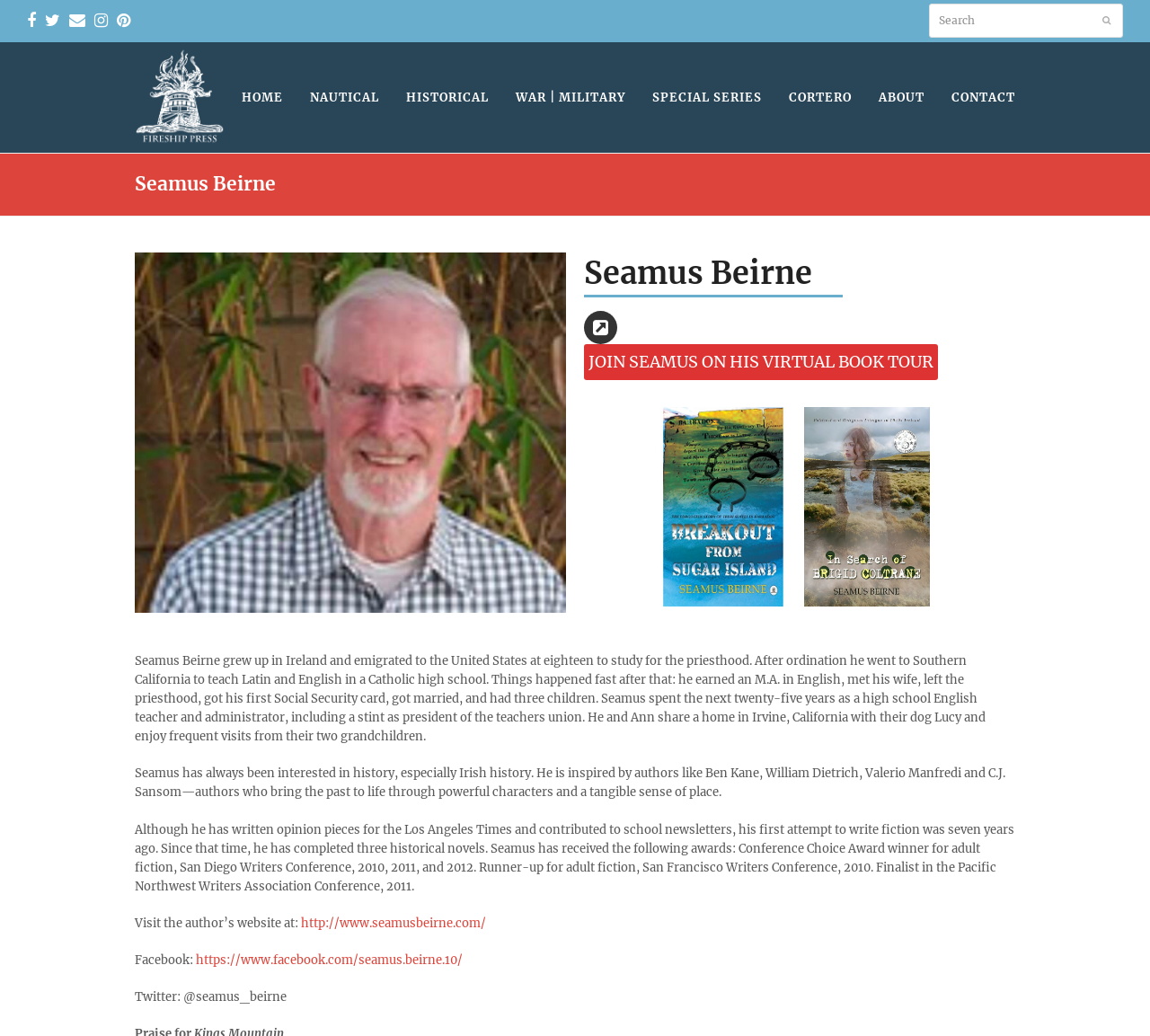How many historical novels has Seamus Beirne completed?
Refer to the image and give a detailed answer to the question.

I read the biography of Seamus Beirne and found that he has completed three historical novels, which is mentioned in the text.